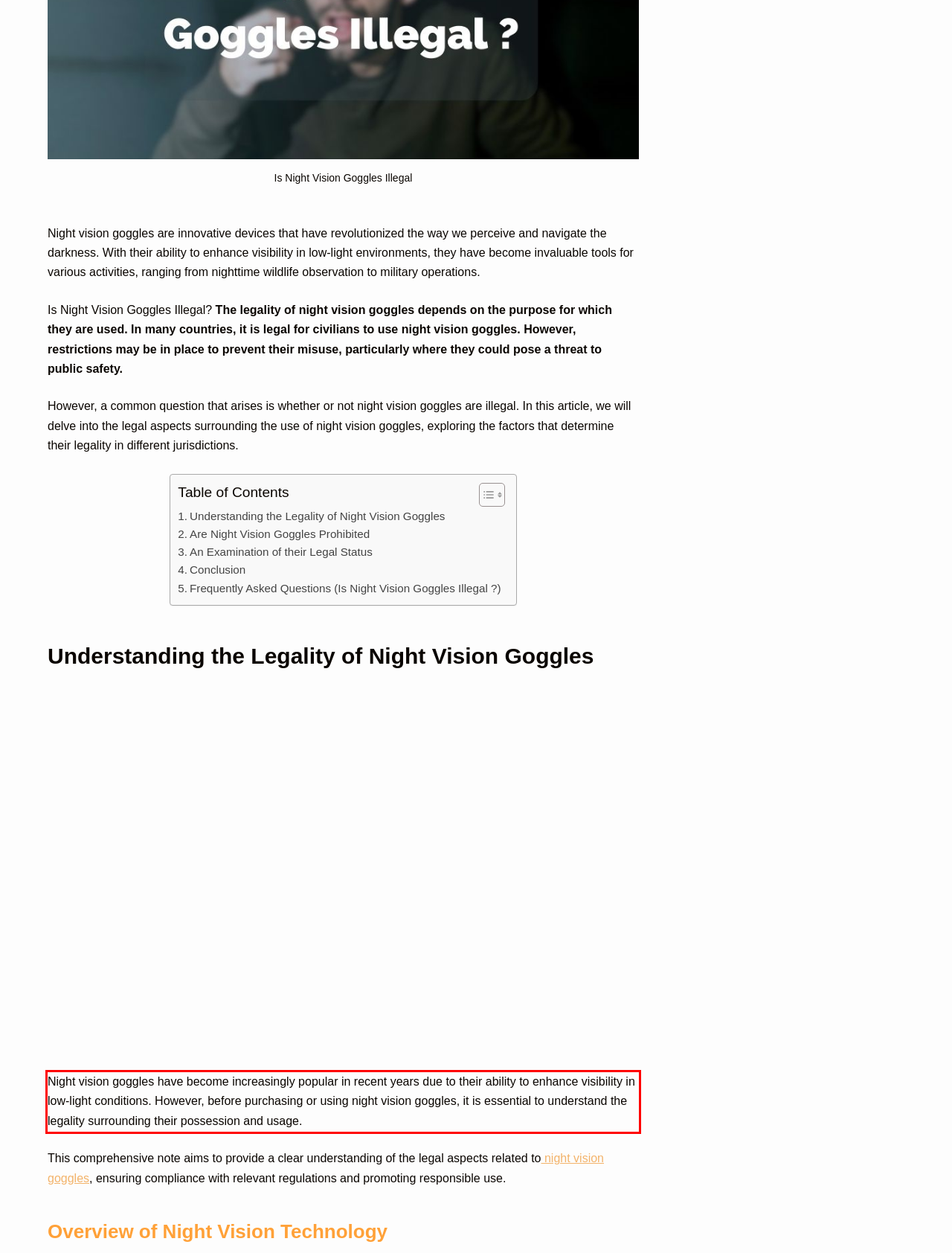Given a webpage screenshot, locate the red bounding box and extract the text content found inside it.

Night vision goggles have become increasingly popular in recent years due to their ability to enhance visibility in low-light conditions. However, before purchasing or using night vision goggles, it is essential to understand the legality surrounding their possession and usage.